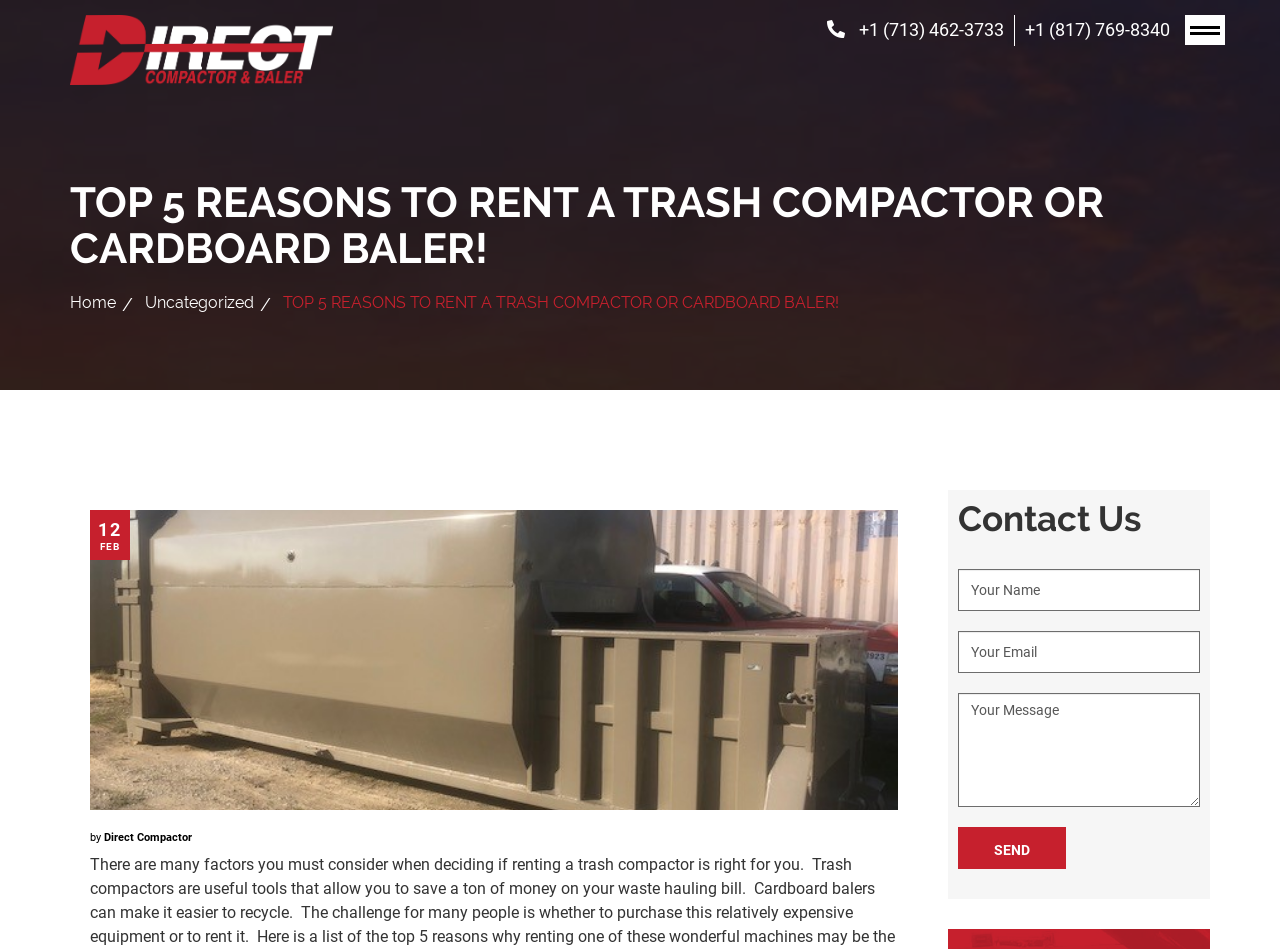Please mark the clickable region by giving the bounding box coordinates needed to complete this instruction: "Click the phone number +1 (713) 462-3733".

[0.671, 0.02, 0.784, 0.042]